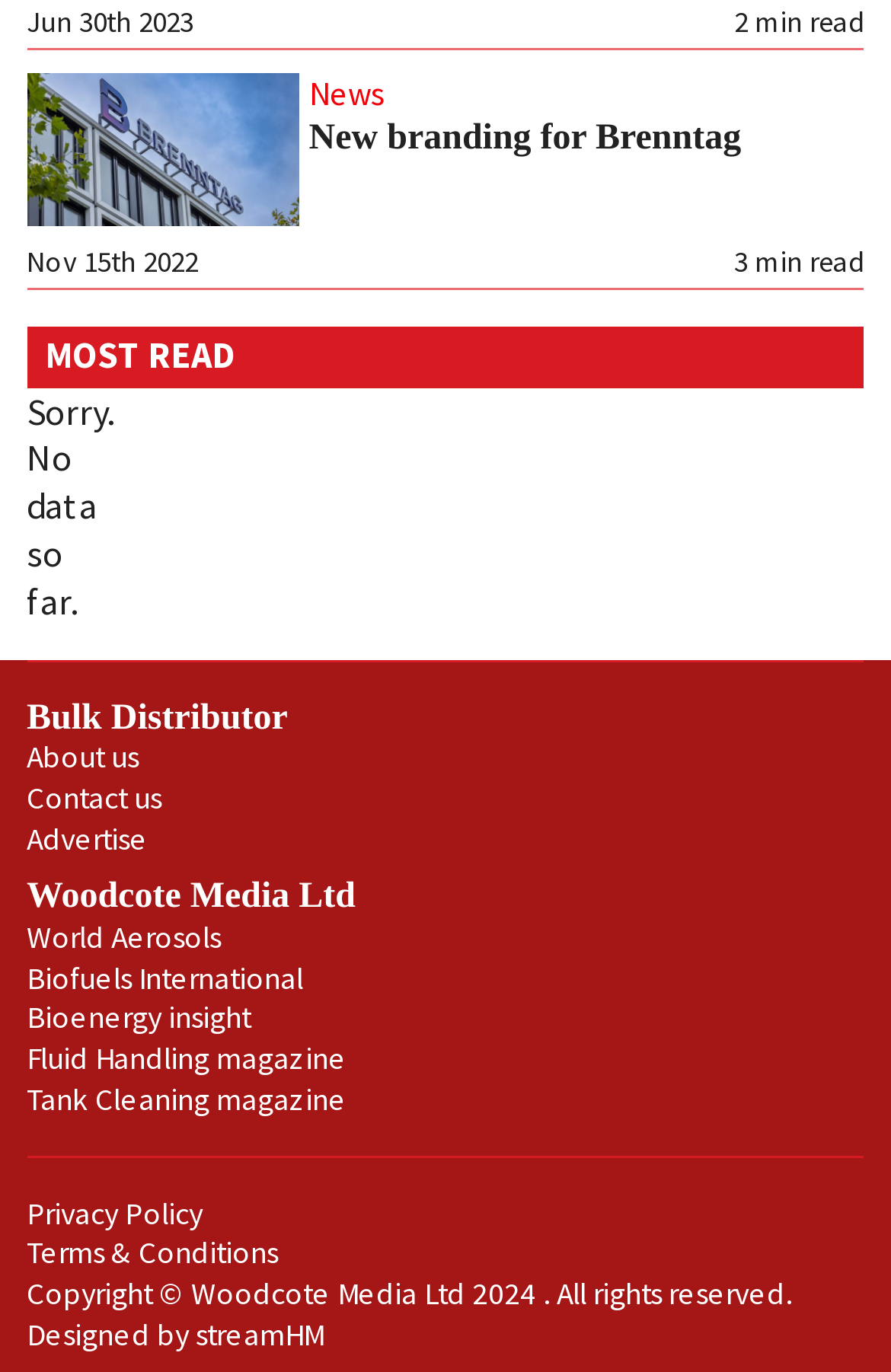Identify the bounding box coordinates of the region that should be clicked to execute the following instruction: "Read news about Brenntag acquiring Aik Moh Group".

[0.03, 0.053, 0.337, 0.165]